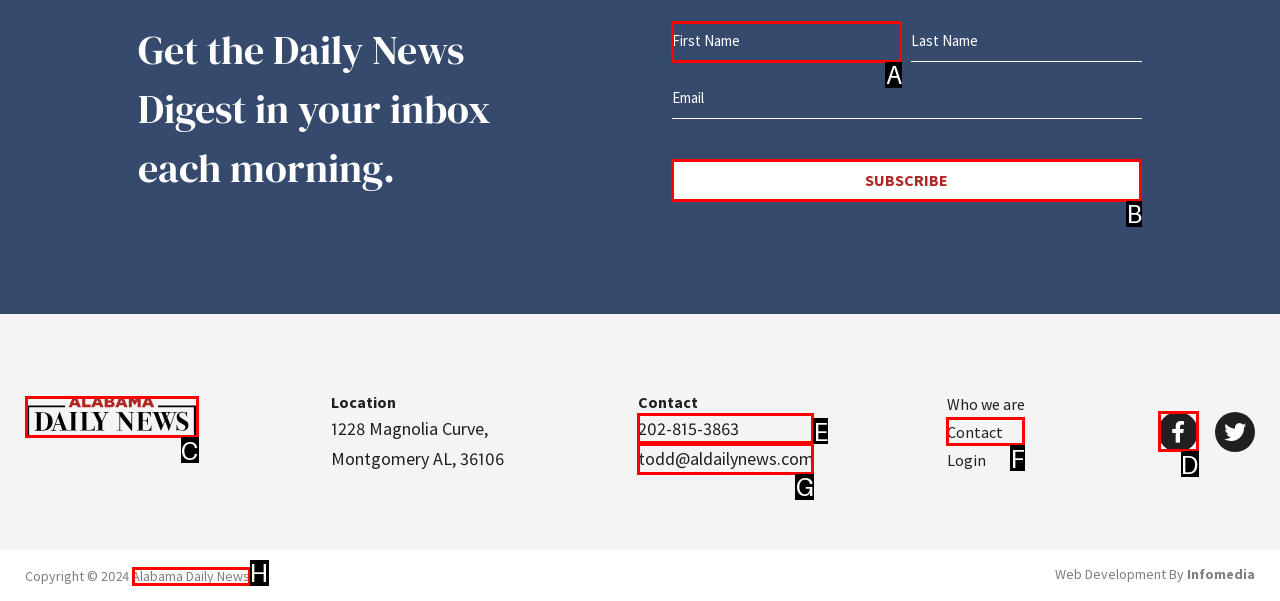Examine the description: title="Facebook - AL Daily News" and indicate the best matching option by providing its letter directly from the choices.

D